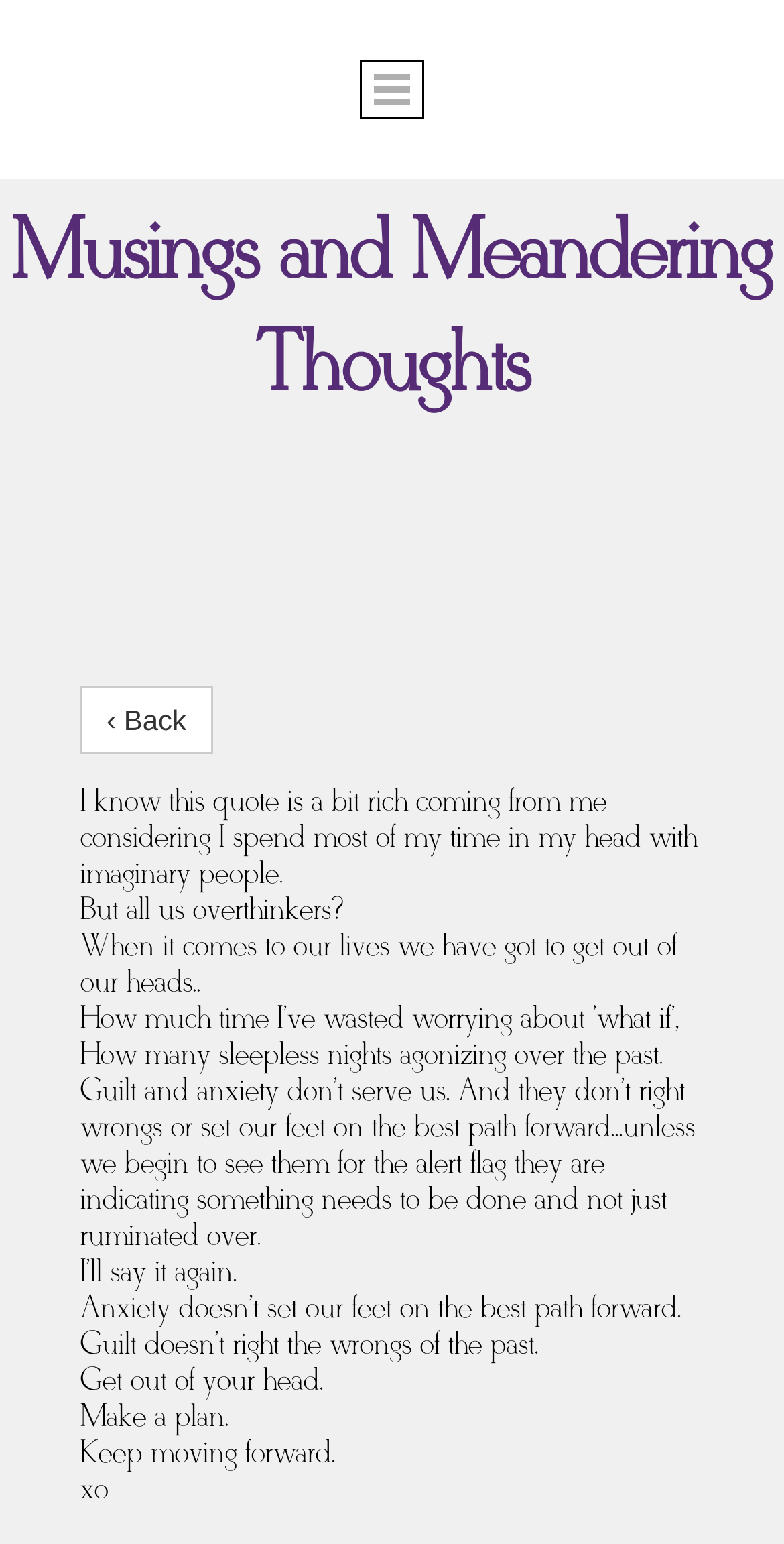Please answer the following question as detailed as possible based on the image: 
What is the quote mentioned in the blog post?

The quote is mentioned in the blog post as a phrase that the author is emphasizing, it is written in a separate line and is a key takeaway from the post.